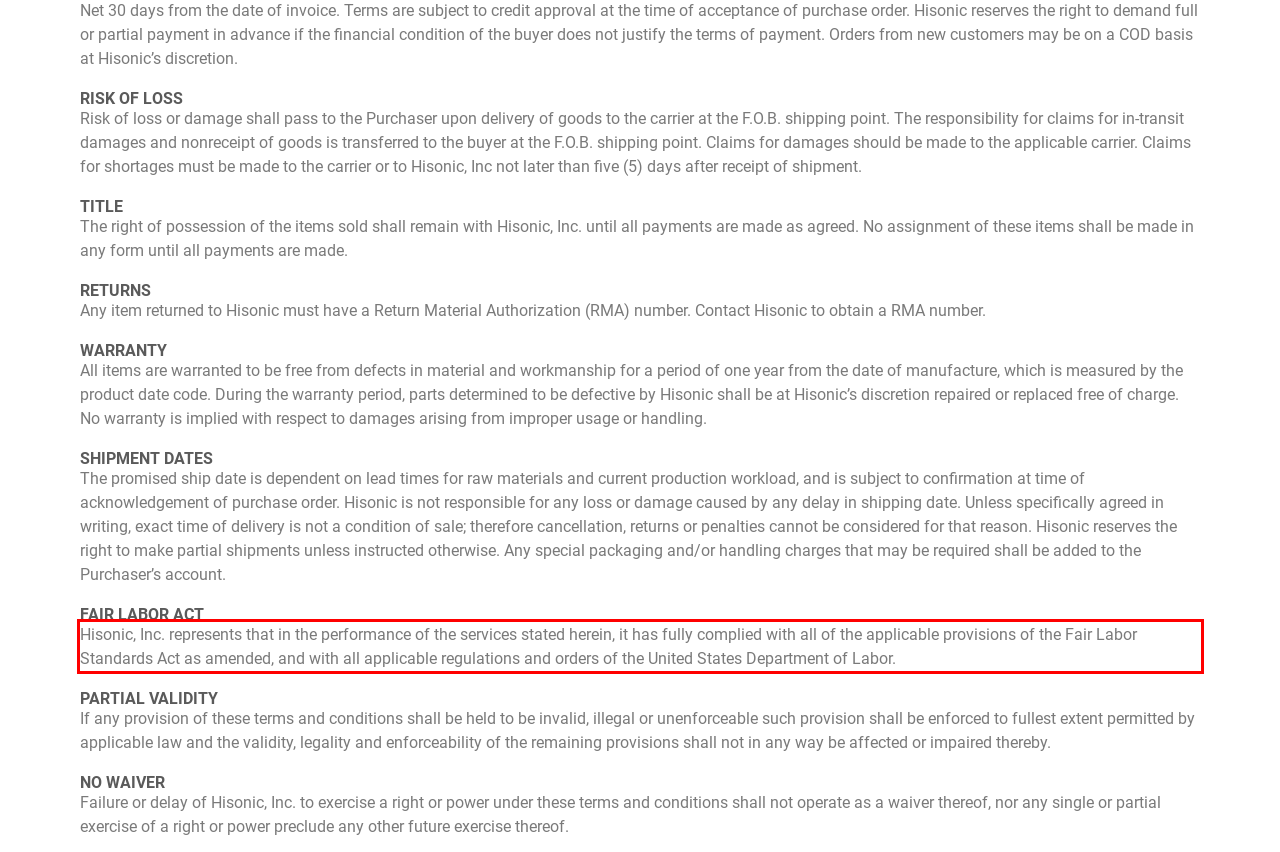Identify the text within the red bounding box on the webpage screenshot and generate the extracted text content.

Hisonic, Inc. represents that in the performance of the services stated herein, it has fully complied with all of the applicable provisions of the Fair Labor Standards Act as amended, and with all applicable regulations and orders of the United States Department of Labor.